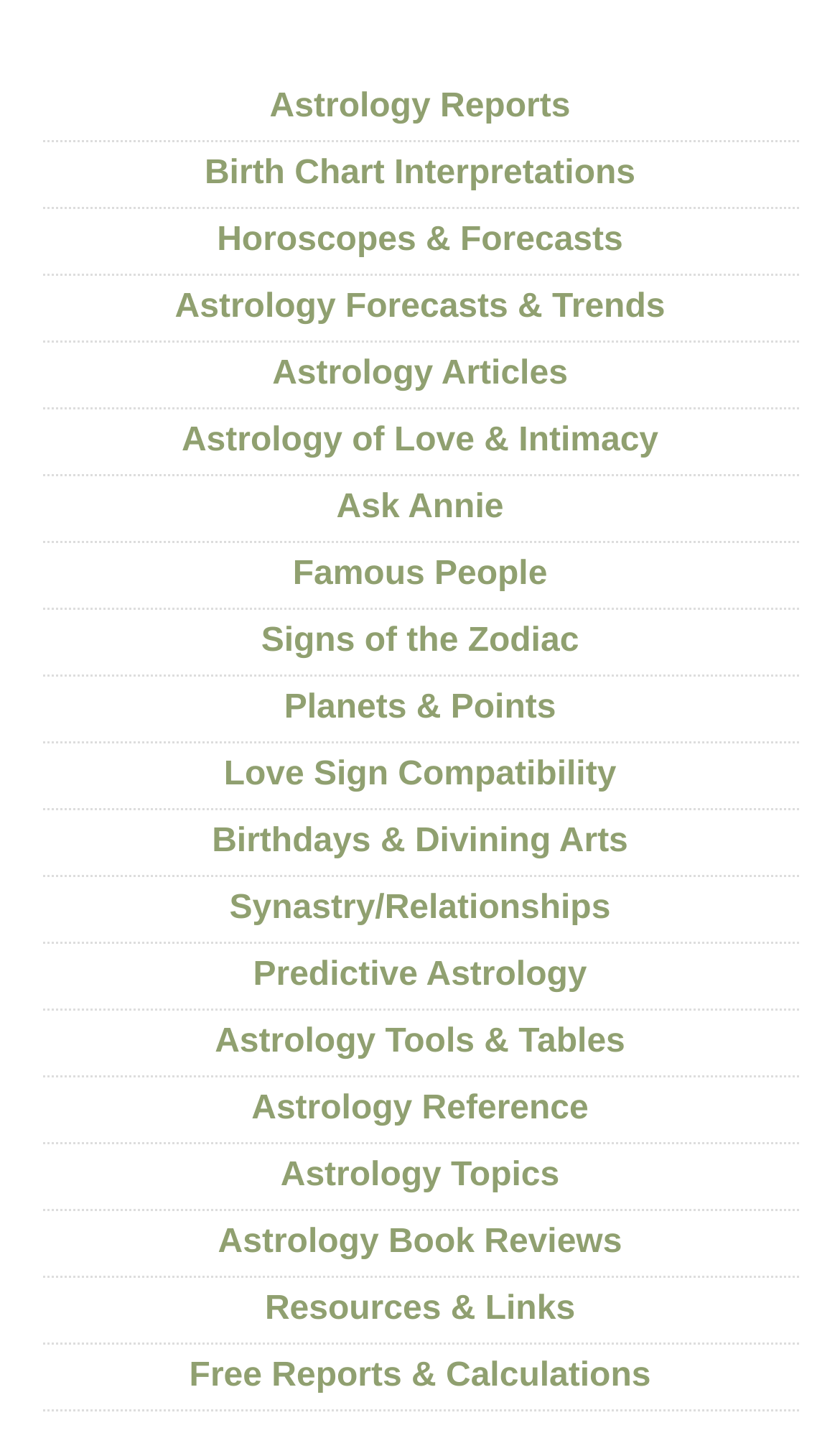Determine the bounding box coordinates of the clickable region to carry out the instruction: "View Astrology Reports".

[0.321, 0.061, 0.679, 0.087]